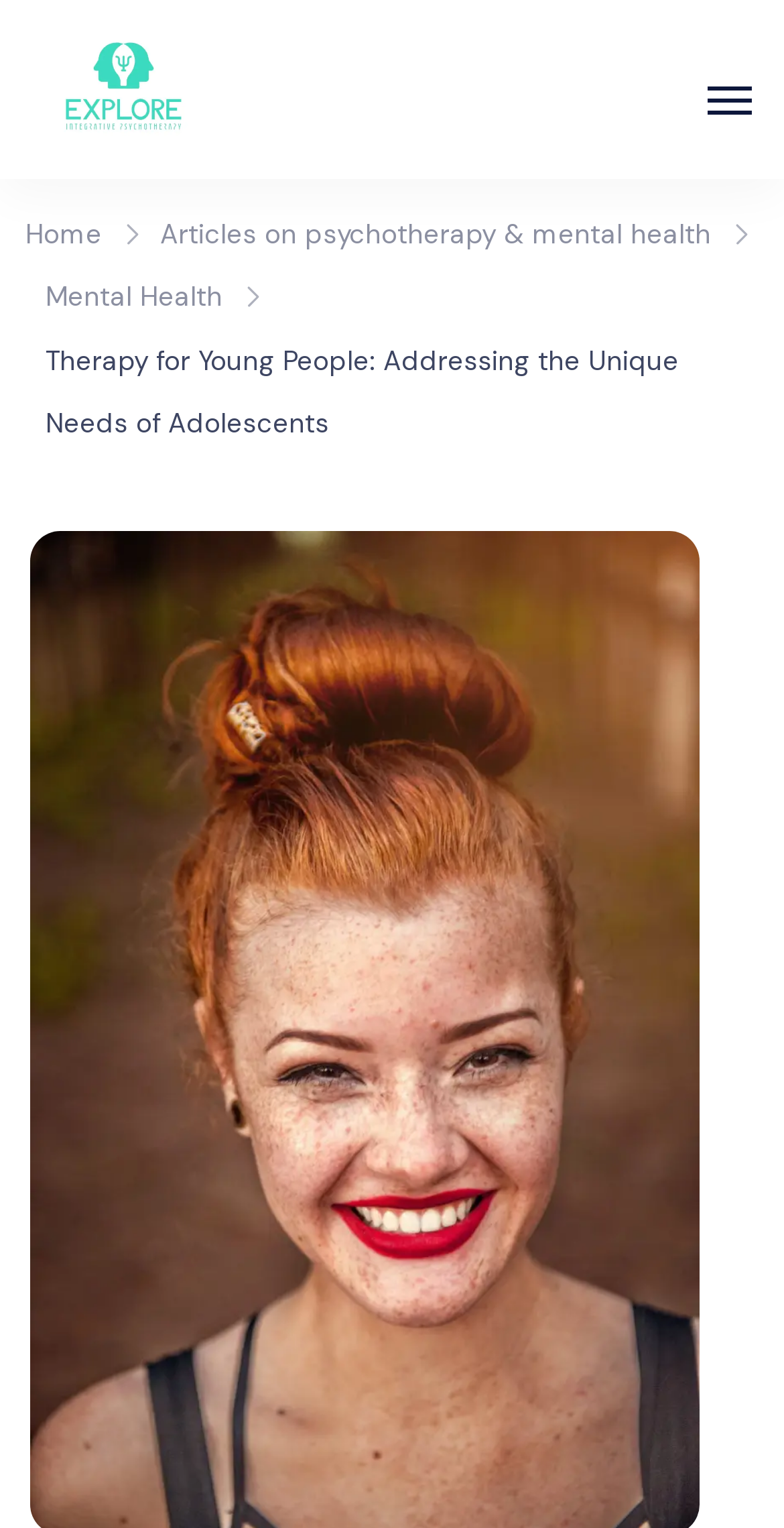Extract the bounding box coordinates for the described element: "Mental Health". The coordinates should be represented as four float numbers between 0 and 1: [left, top, right, bottom].

[0.058, 0.174, 0.283, 0.215]